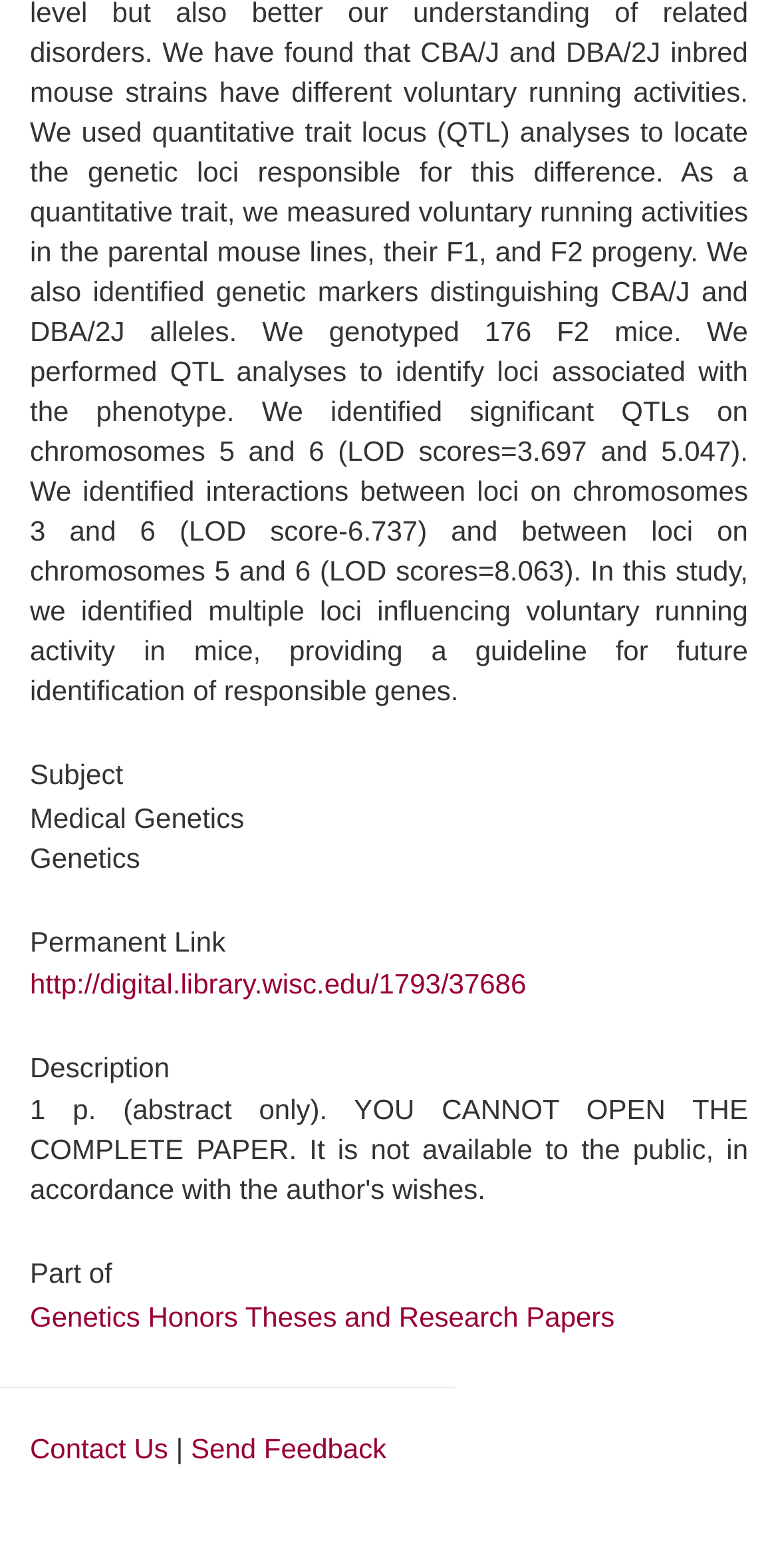What is the description of the webpage about?
Answer the question in as much detail as possible.

The webpage has a heading 'Description' but there is no text or description provided, which suggests that the description of the webpage is not available.